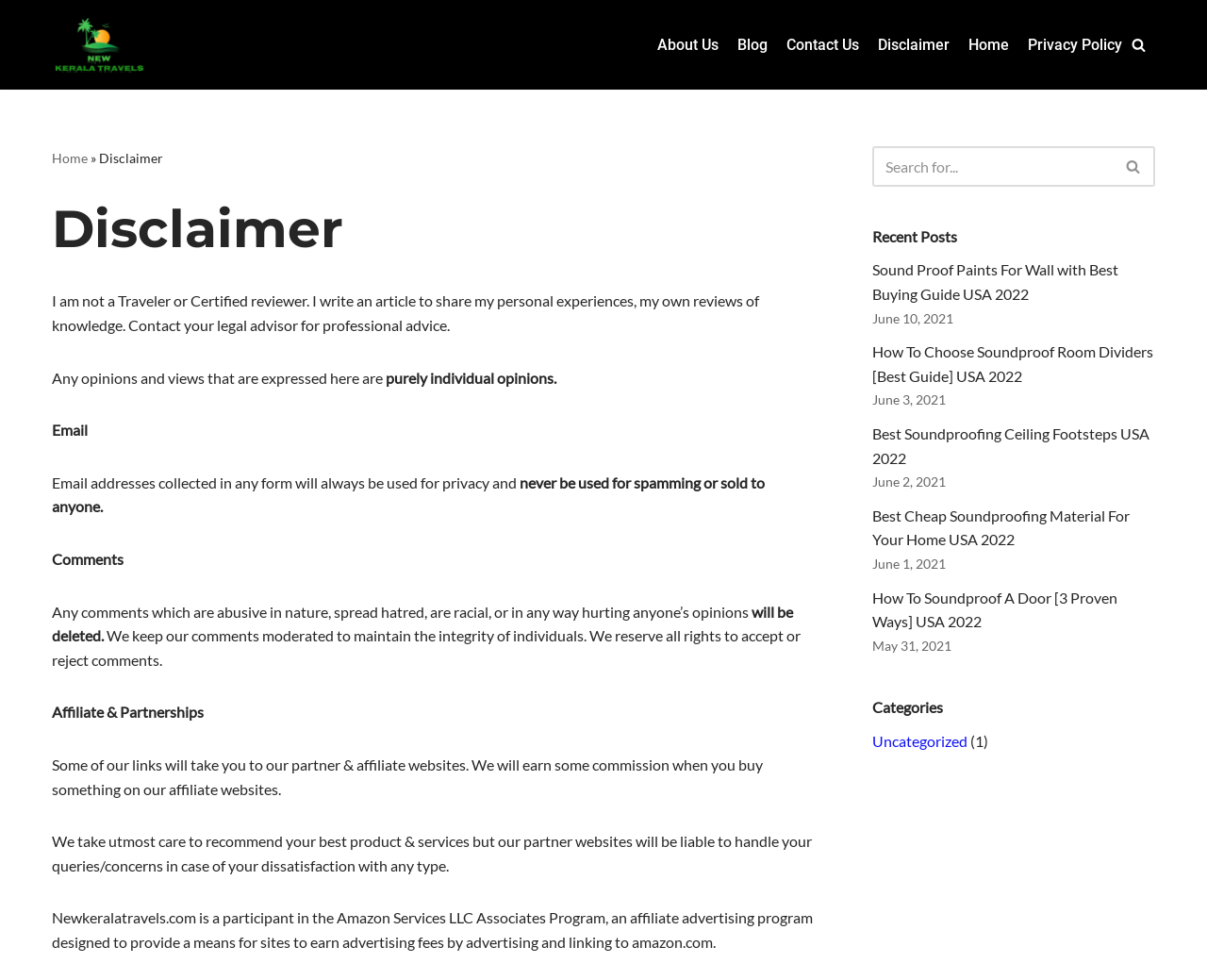Pinpoint the bounding box coordinates of the area that must be clicked to complete this instruction: "Read the 'Disclaimer' page".

[0.043, 0.203, 0.676, 0.266]